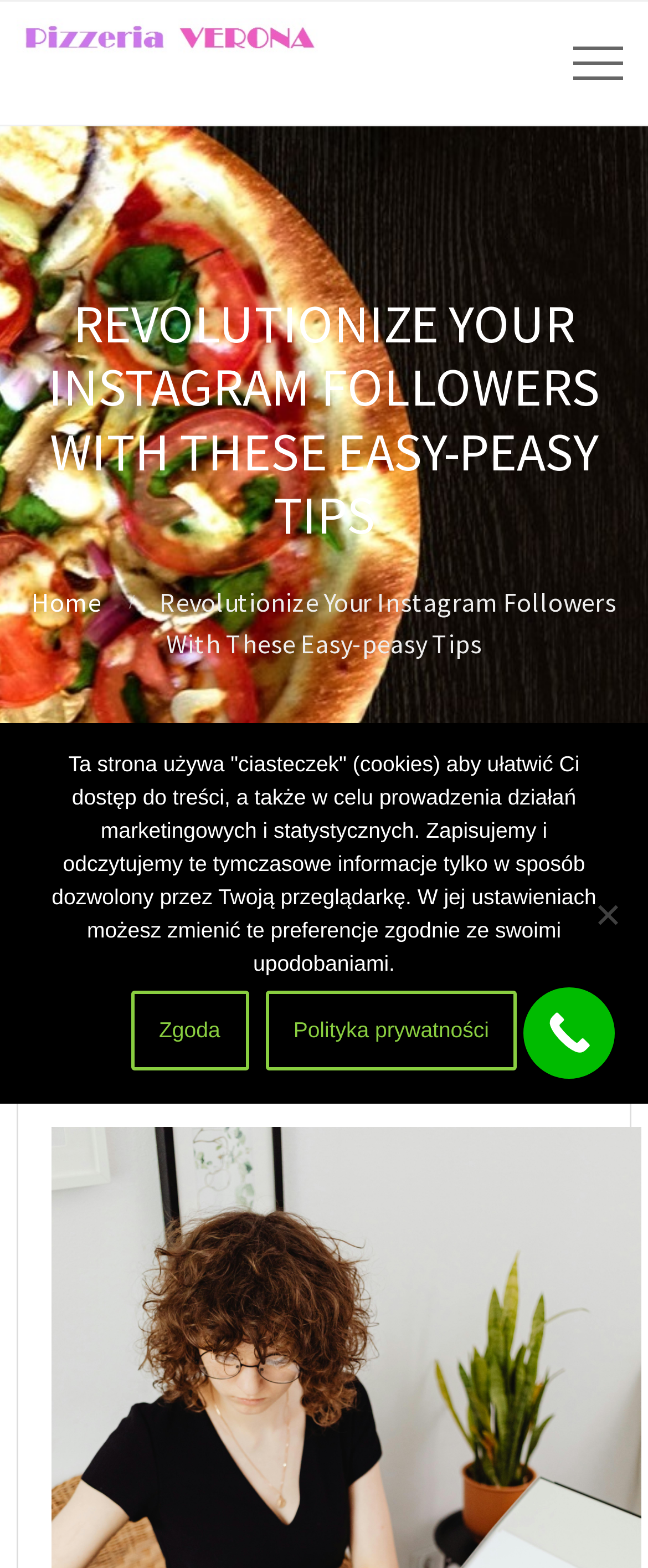Describe the webpage meticulously, covering all significant aspects.

The webpage is about revolutionizing Instagram followers with easy tips, specifically related to Pizzeria Verona Rumia. At the top left, there is a link and an image with the same name "Pizzeria Verona Rumia". Below this, there is a prominent heading that reads "REVOLUTIONIZE YOUR INSTAGRAM FOLLOWERS WITH THESE EASY-PEASY TIPS" in a large font size. 

On the top right, there is a button with no text. Below the heading, there are two links, "Home" and "Revolutionize Your Instagram Followers With These Easy-peasy Tips", which seems to be a repetition of the title. 

Further down, there is a section with a date "23/04/2022" and two links, "FALLONDHX02295" and "BUSINESSMARKETING", which may be related to the article or blog post. 

On the bottom right, there is a "Call Now Button" link. A "Cookie Notice" dialog box is displayed in the middle of the page, which informs users about the use of cookies on the website. The dialog box contains a paragraph of text explaining the purpose of cookies, followed by three links: "Zgoda" (Agree), "Polityka prywatności" (Privacy Policy), and a generic element "Nie wyrażam zgody" (I do not agree) at the bottom right of the dialog box.